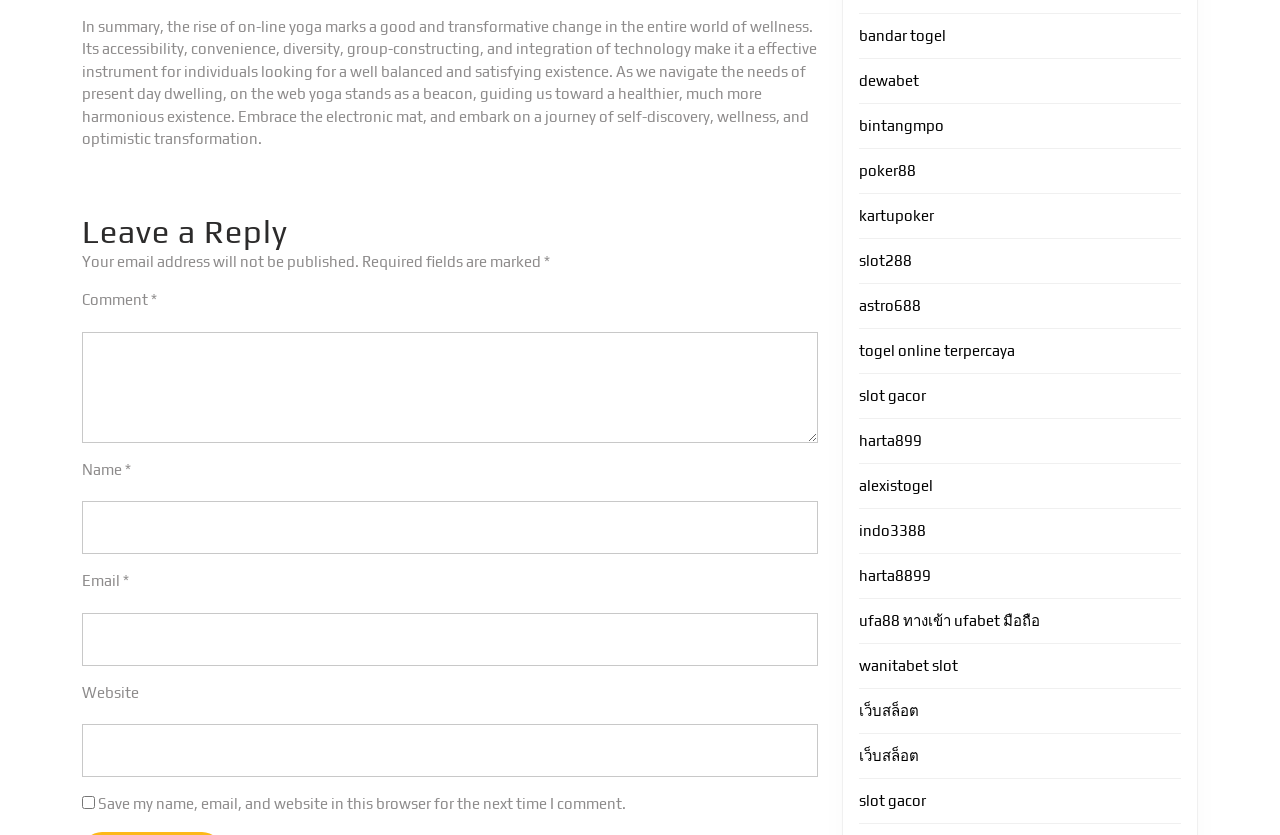Please identify the bounding box coordinates of the area that needs to be clicked to follow this instruction: "Type your name".

[0.064, 0.6, 0.639, 0.664]